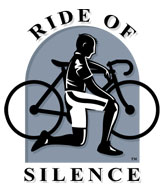What is the purpose of the Ride of Silence event?
Based on the image, answer the question with as much detail as possible.

The caption explains that the Ride of Silence event encourages participants to ride in mourning while promoting awareness and safety for all road users, symbolizing solidarity among cyclists and the importance of sharing the road responsibly.